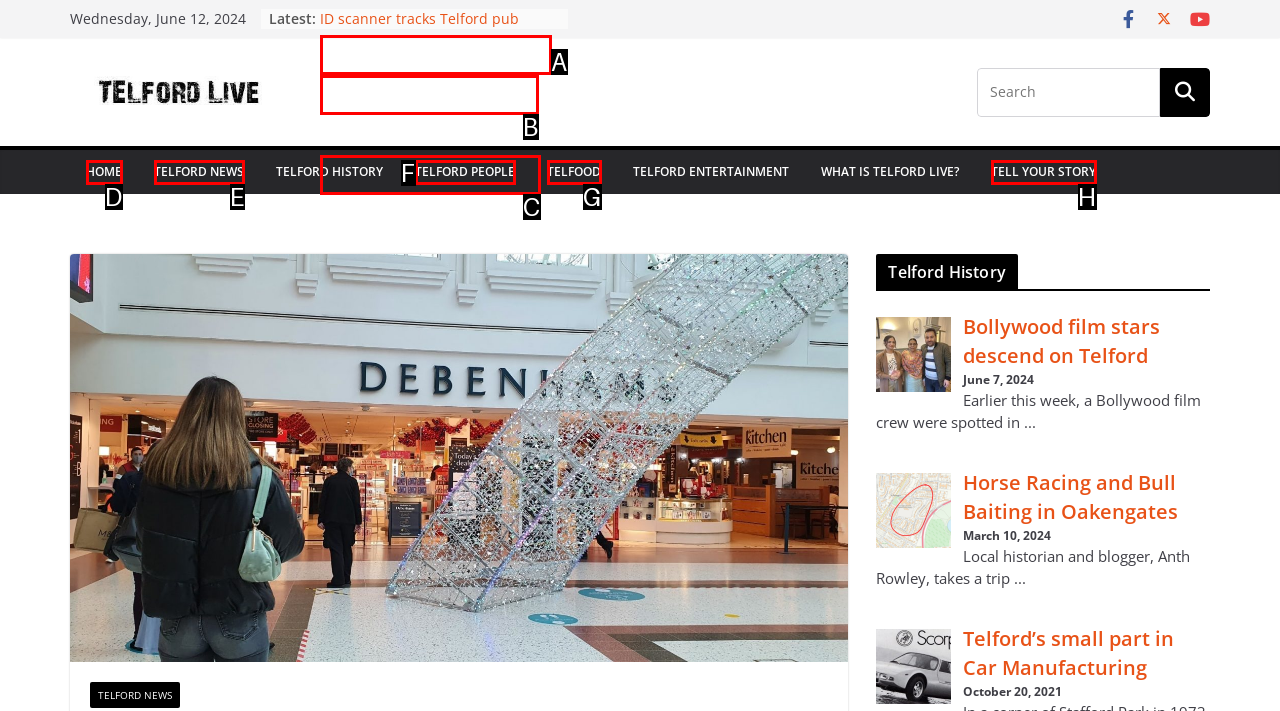Which UI element corresponds to this description: BON
Reply with the letter of the correct option.

None